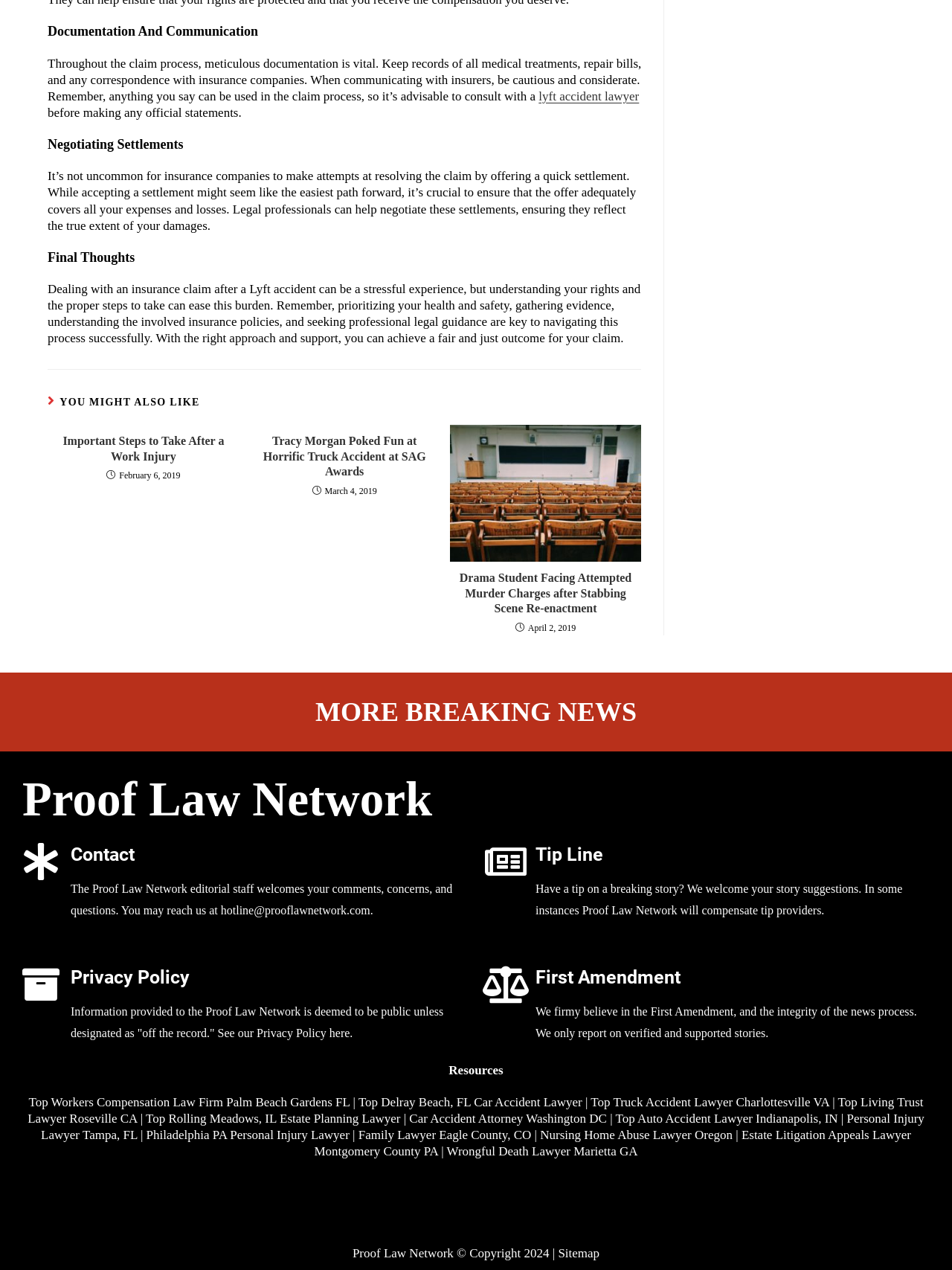Locate the bounding box coordinates of the clickable area to execute the instruction: "Click on 'lyft accident lawyer'". Provide the coordinates as four float numbers between 0 and 1, represented as [left, top, right, bottom].

[0.566, 0.07, 0.671, 0.081]